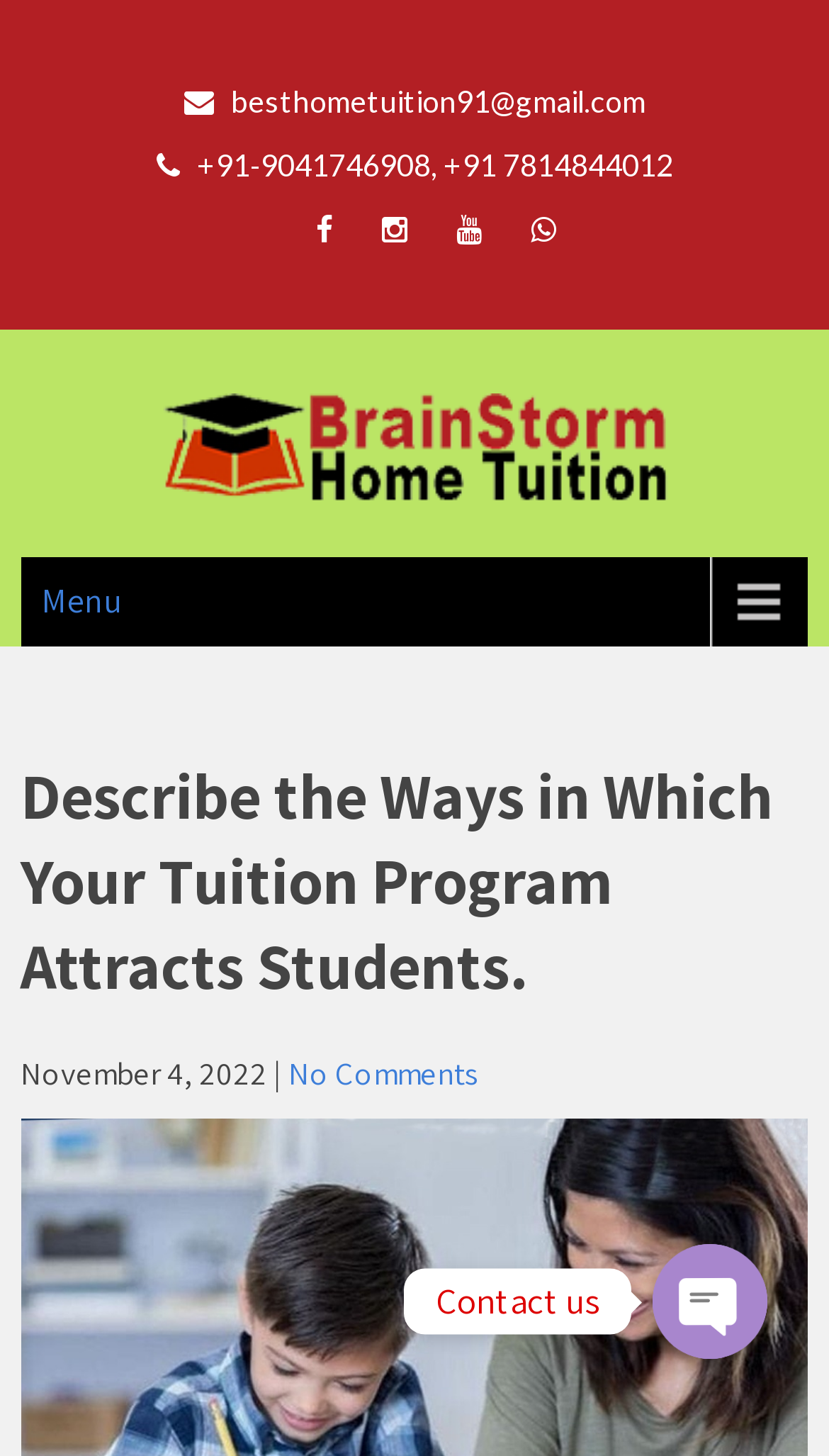Please provide a comprehensive response to the question based on the details in the image: What is the date mentioned on the webpage?

I found the date by looking at the StaticText element with the text 'November 4, 2022' which has a bounding box of [0.025, 0.723, 0.322, 0.751].